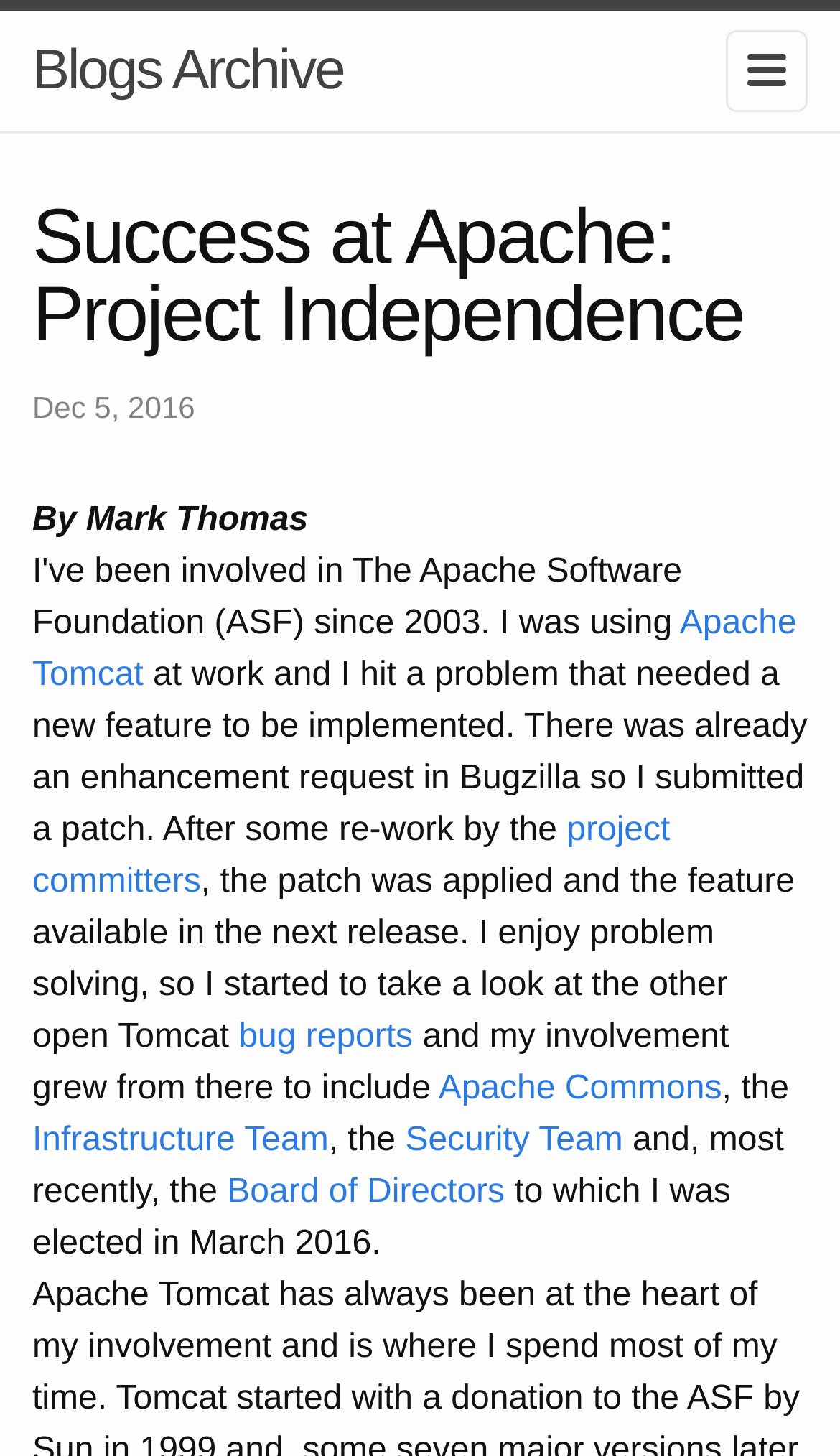Determine the bounding box coordinates of the target area to click to execute the following instruction: "View April 2015."

None